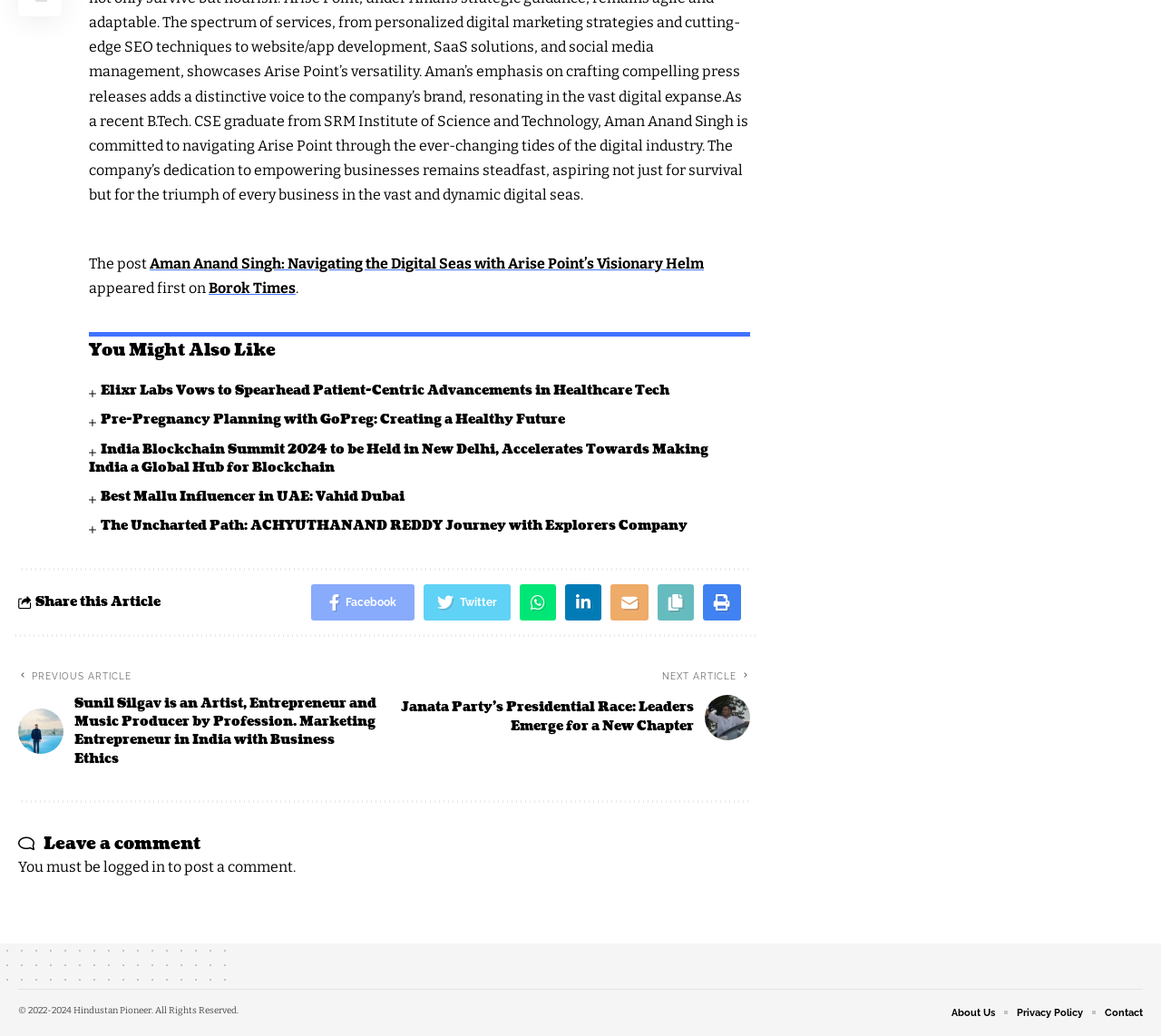Please determine the bounding box coordinates for the UI element described here. Use the format (top-left x, top-left y, bottom-right x, bottom-right y) with values bounded between 0 and 1: Privacy Policy

[0.876, 0.968, 0.933, 0.986]